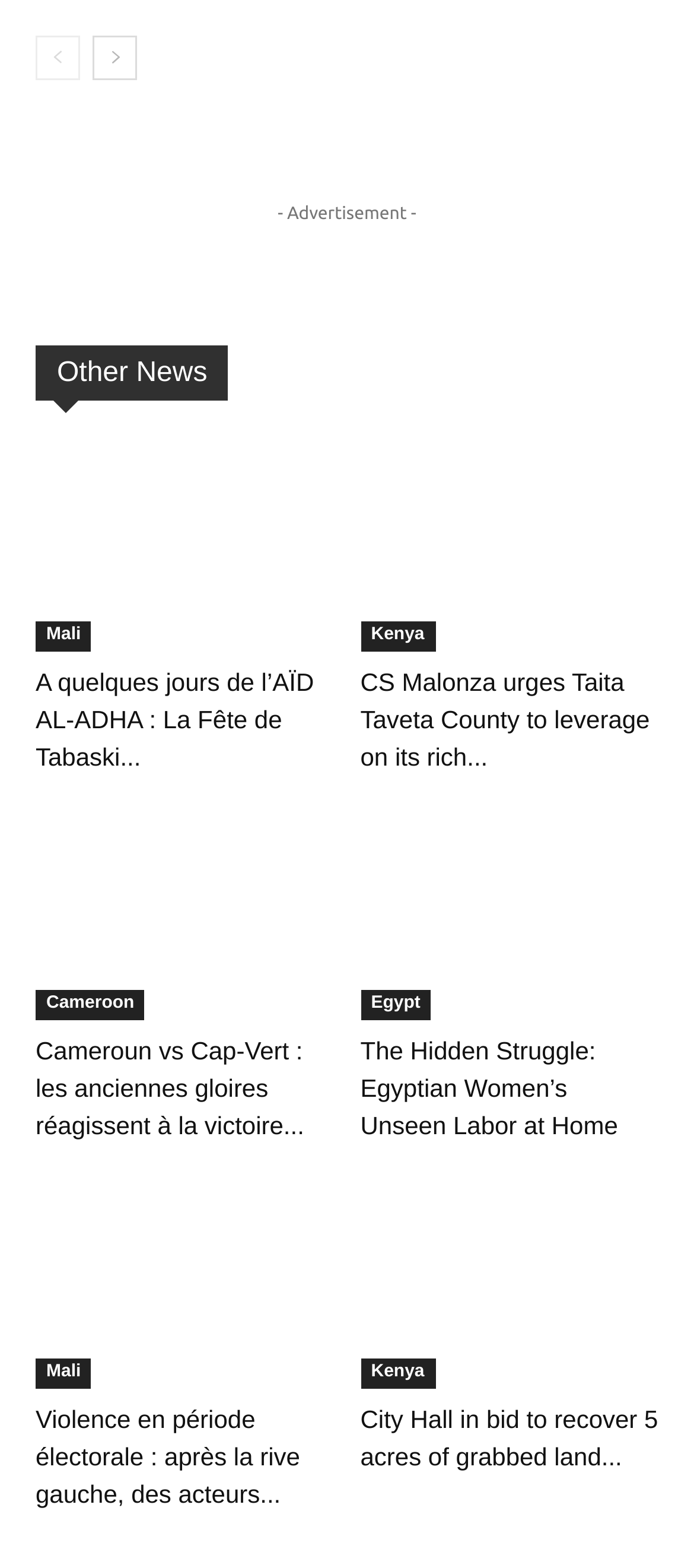Select the bounding box coordinates of the element I need to click to carry out the following instruction: "click on Overview link".

None